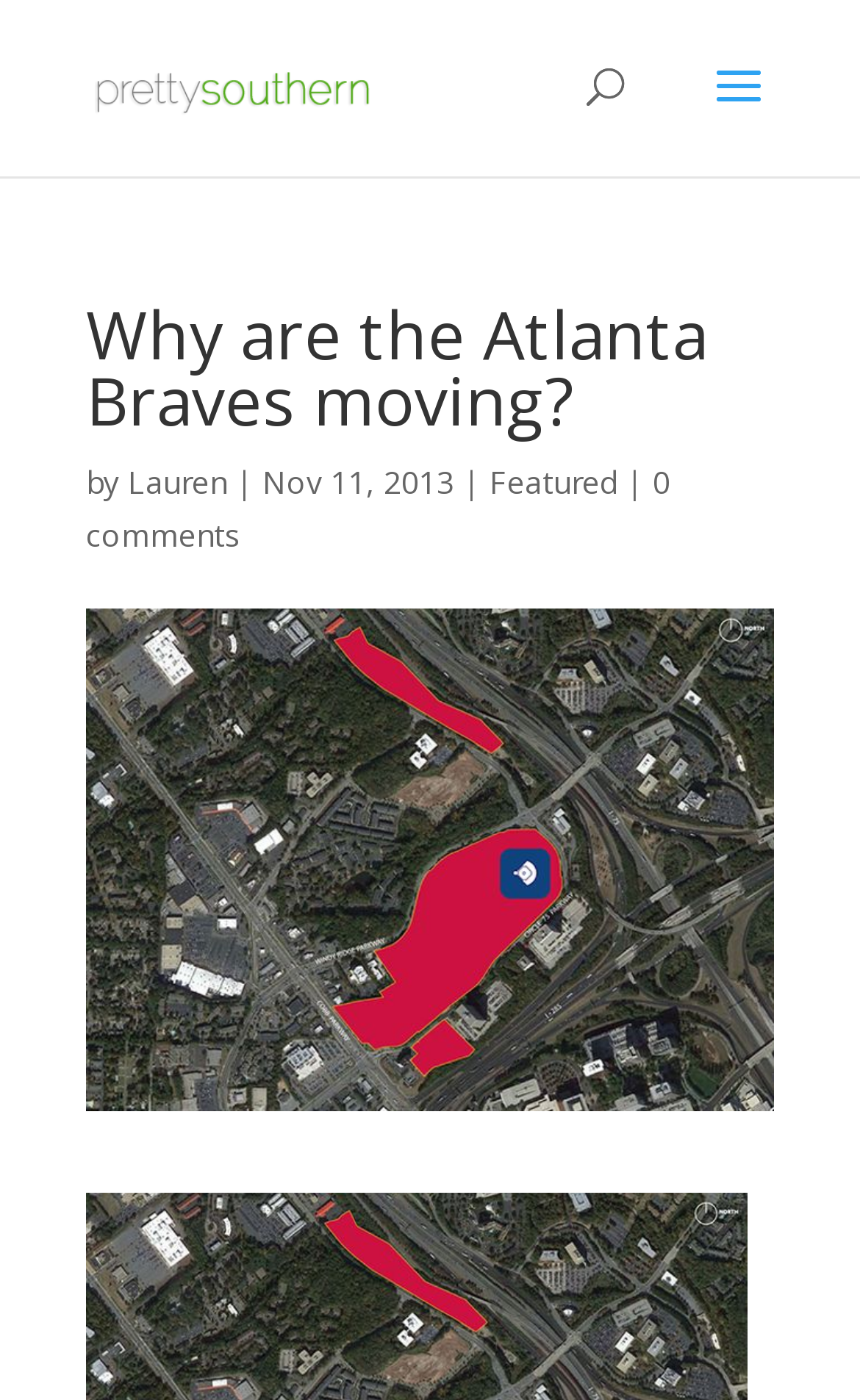Find and extract the text of the primary heading on the webpage.

Why are the Atlanta Braves moving?